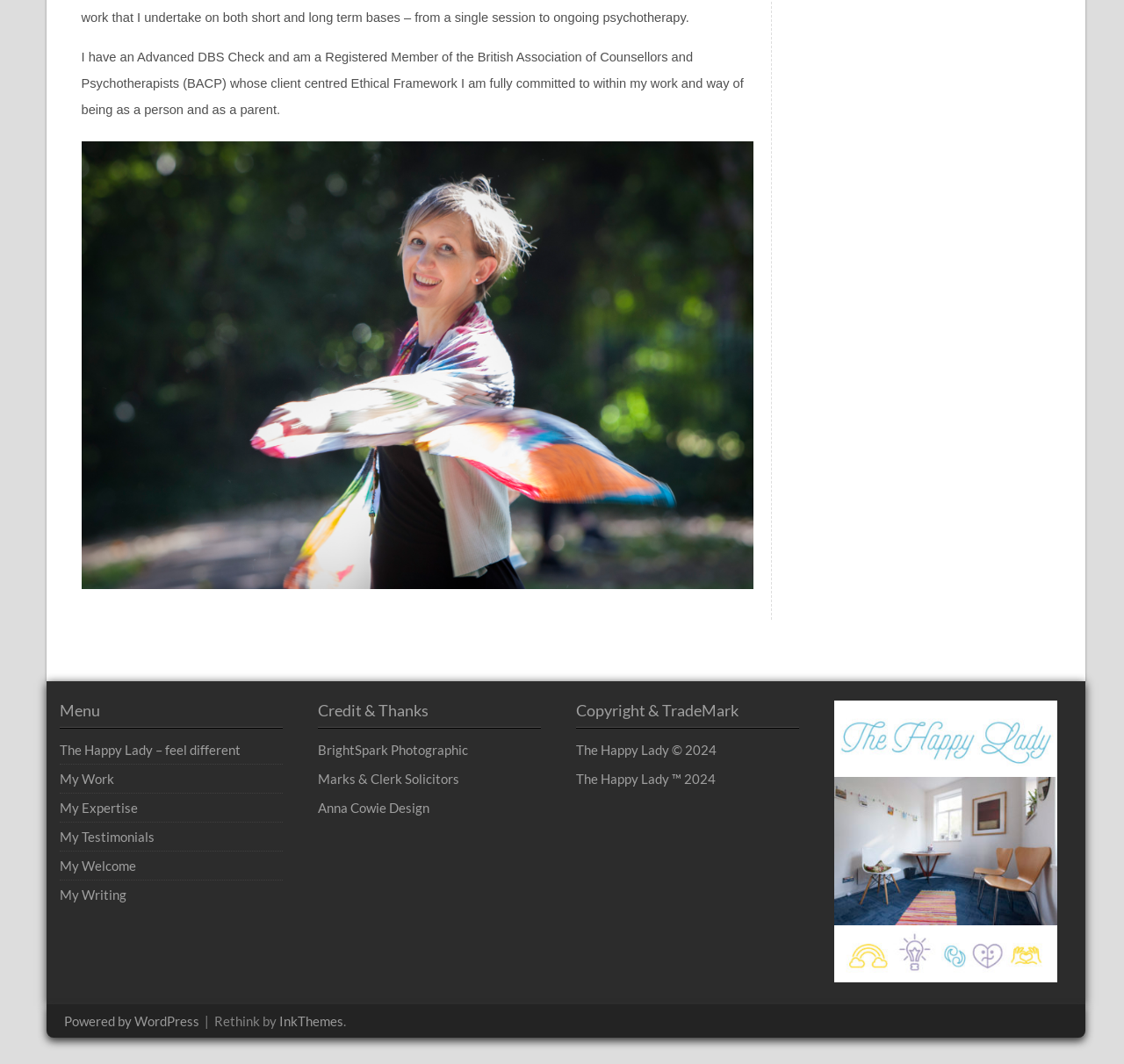Specify the bounding box coordinates of the region I need to click to perform the following instruction: "log in". The coordinates must be four float numbers in the range of 0 to 1, i.e., [left, top, right, bottom].

None